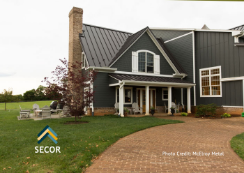Generate an elaborate caption that covers all aspects of the image.

The image showcases a beautifully designed home featuring a modern metal roof, highlighted by a stylish combination of dark siding and large windows that enhance the house's curb appeal. The front yard is well-kept, with a neat lawn and a charming pathway leading to the entrance. To the side, there are seating arrangements that suggest a welcoming outdoor space, perfect for relaxing and enjoying the surroundings. In the corner of the image is the Secor logo, indicating the brand’s association with quality building materials, along with a credit to the photo's source, McElroy Metal. This image exemplifies the aesthetic appeal and durability of metal roofing, making it an attractive option for residential construction.